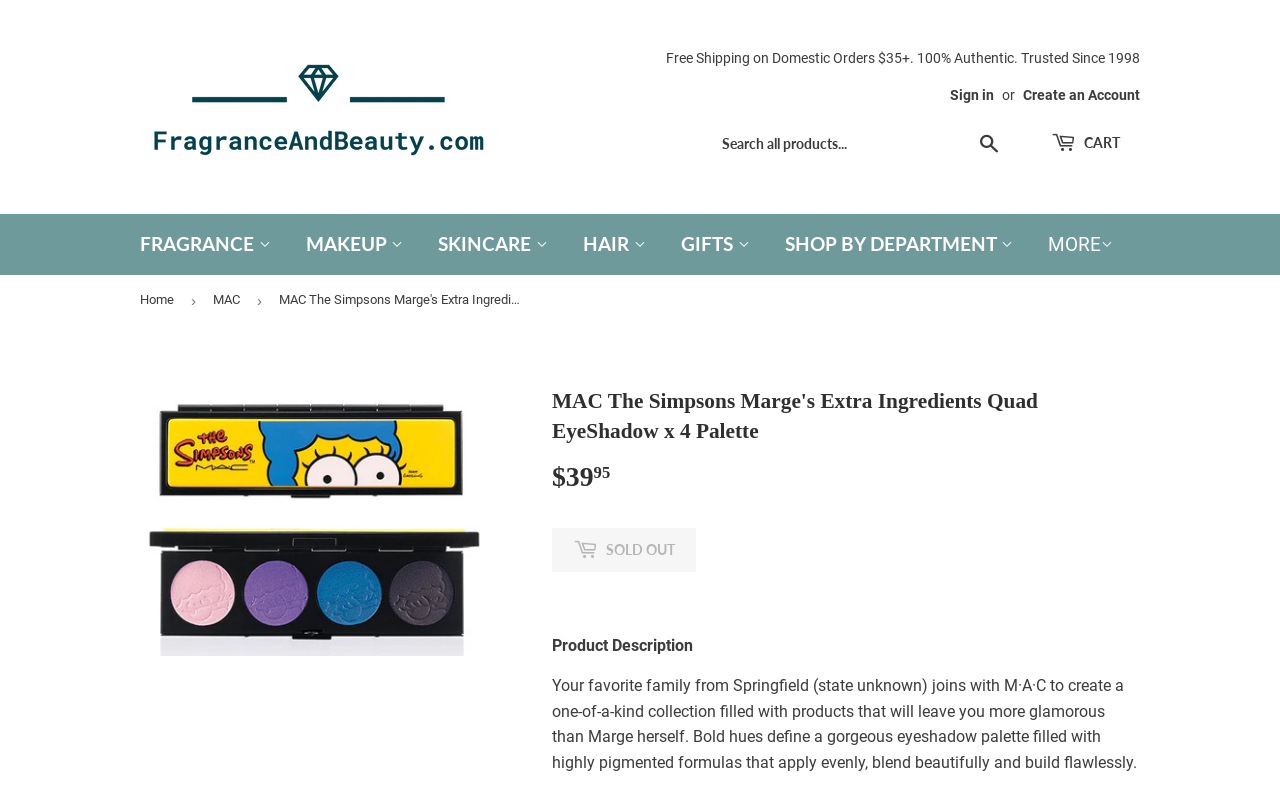Pinpoint the bounding box coordinates of the clickable element needed to complete the instruction: "Search all products". The coordinates should be provided as four float numbers between 0 and 1: [left, top, right, bottom].

[0.556, 0.152, 0.791, 0.207]